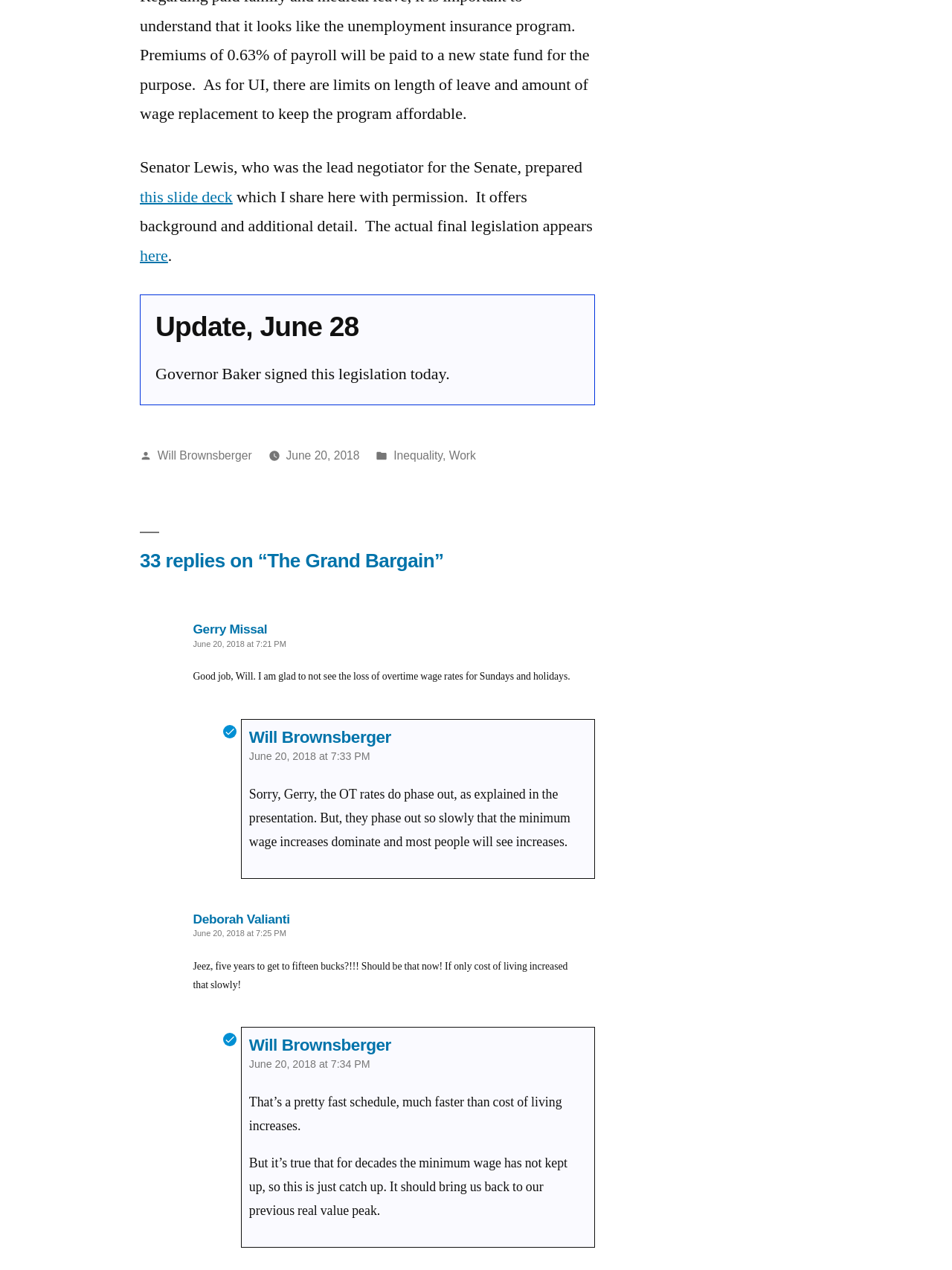Pinpoint the bounding box coordinates of the clickable area necessary to execute the following instruction: "View the post by Will Brownsberger". The coordinates should be given as four float numbers between 0 and 1, namely [left, top, right, bottom].

[0.165, 0.353, 0.265, 0.363]